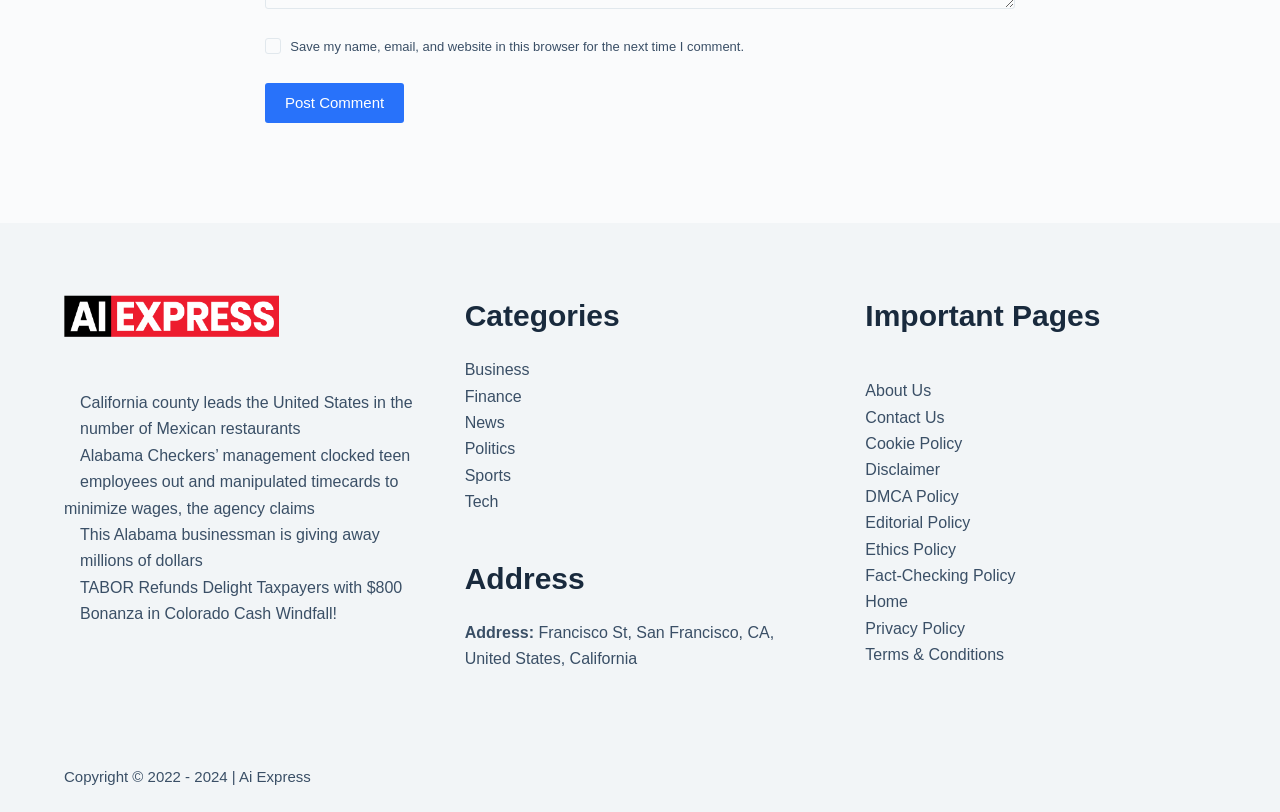Answer this question using a single word or a brief phrase:
What is the logo of the website?

Ai Express